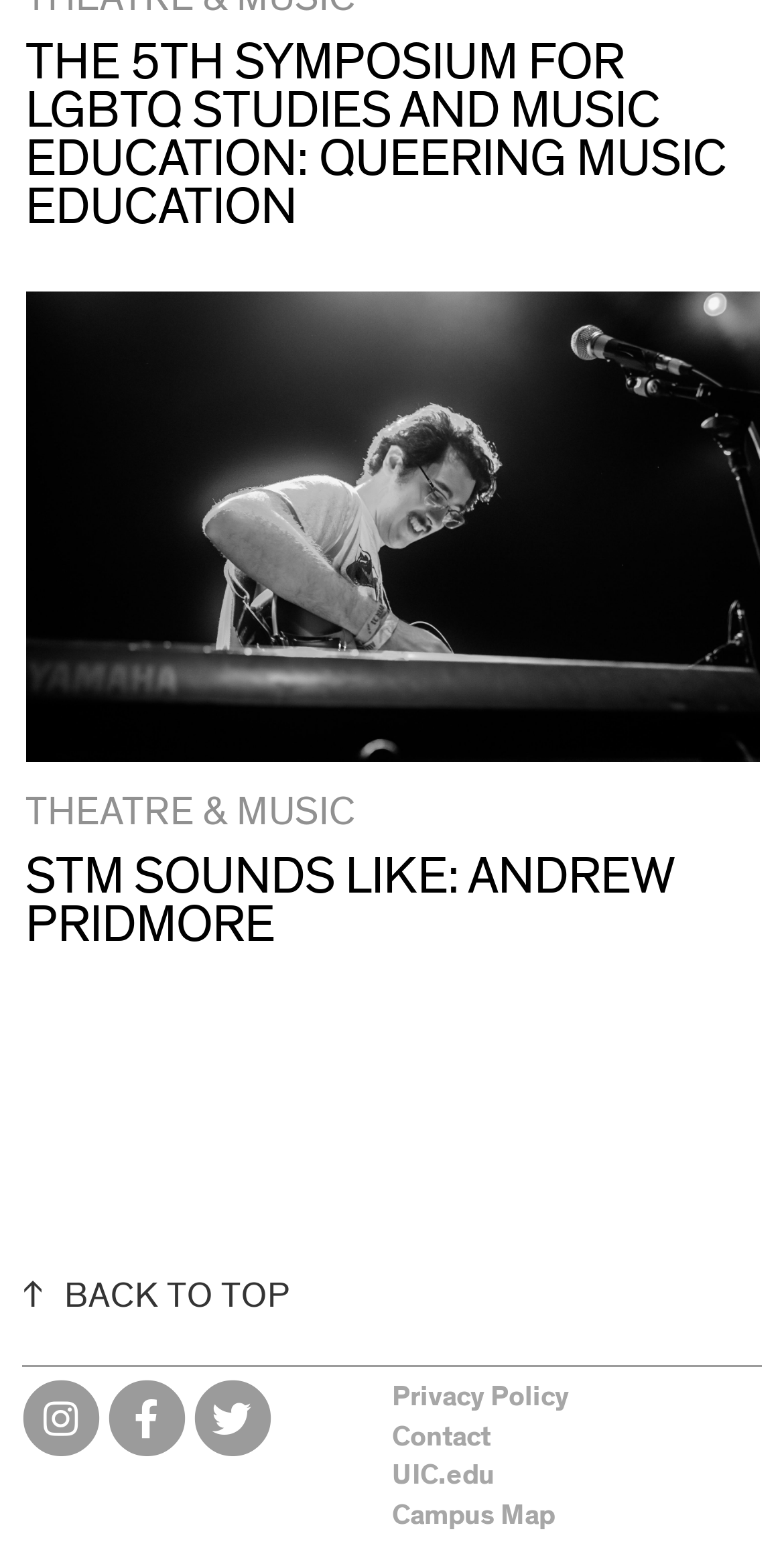Please provide a one-word or phrase answer to the question: 
How many social media links are at the bottom of the webpage?

3